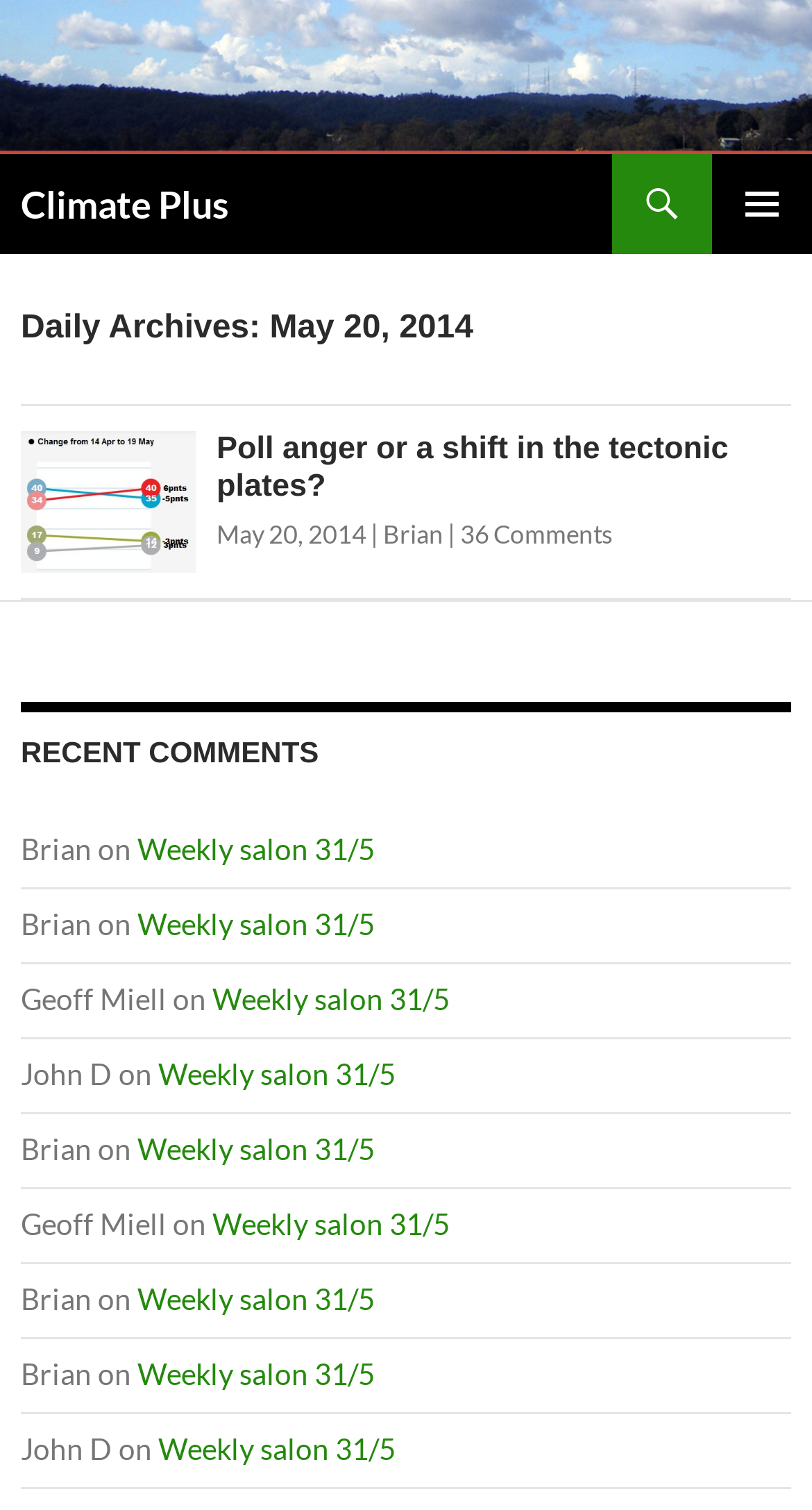Highlight the bounding box of the UI element that corresponds to this description: "Weekly salon 31/5".

[0.262, 0.65, 0.554, 0.674]